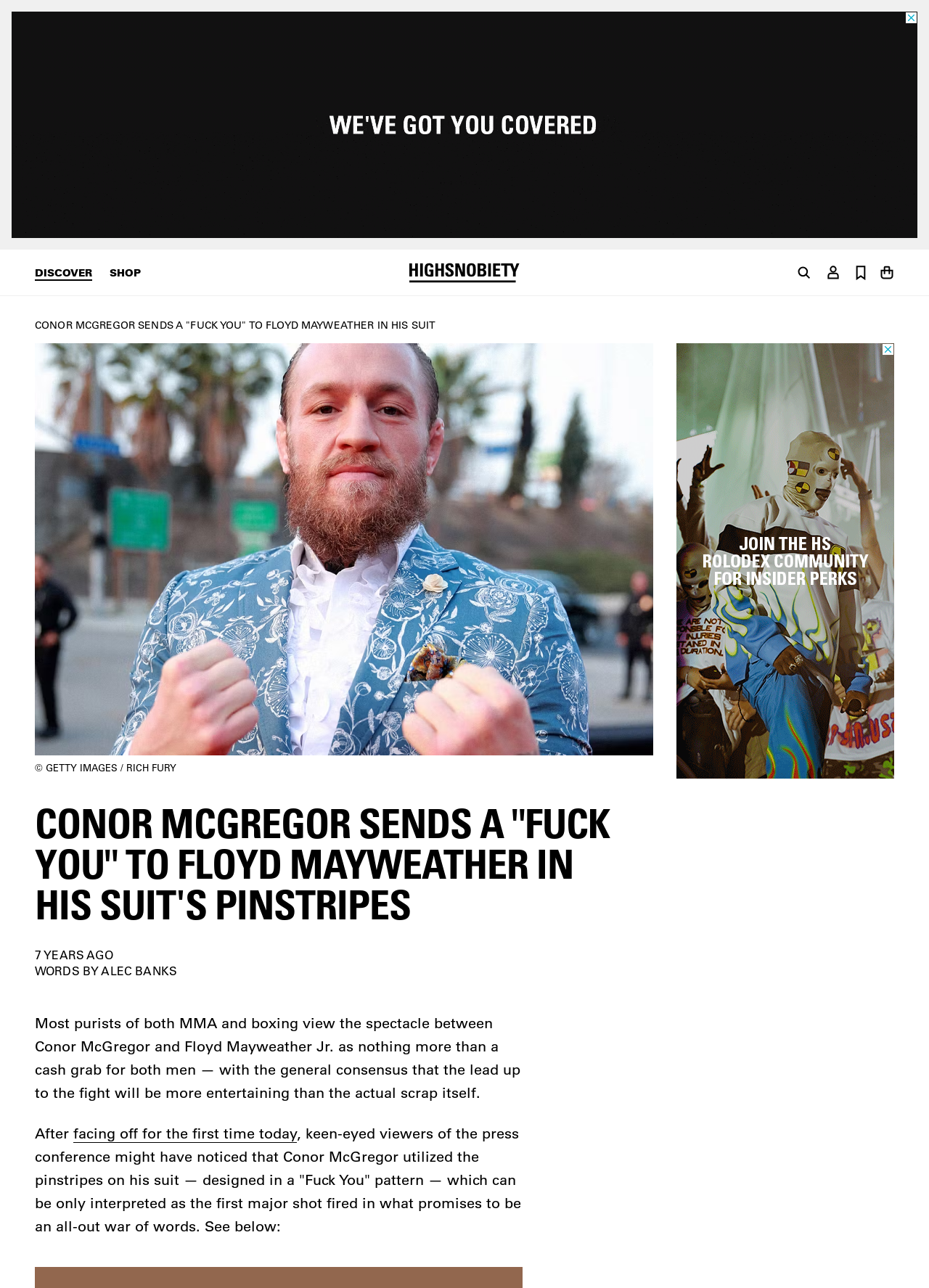Review the image closely and give a comprehensive answer to the question: How old is the article?

I found a time element on the webpage with the static text '7 YEARS AGO', indicating that the article was published 7 years ago.